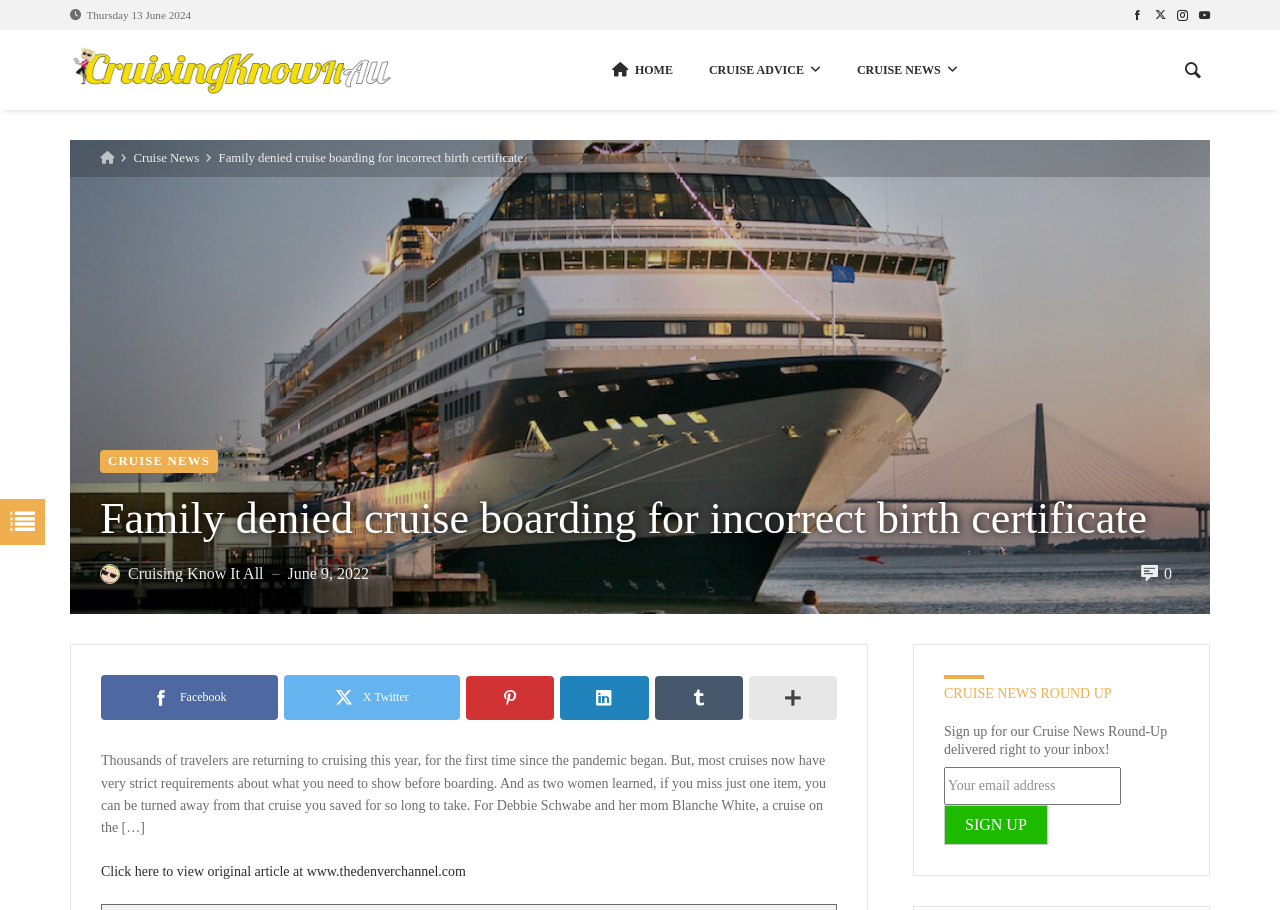Pinpoint the bounding box coordinates of the clickable element to carry out the following instruction: "View the original article."

[0.079, 0.949, 0.364, 0.966]